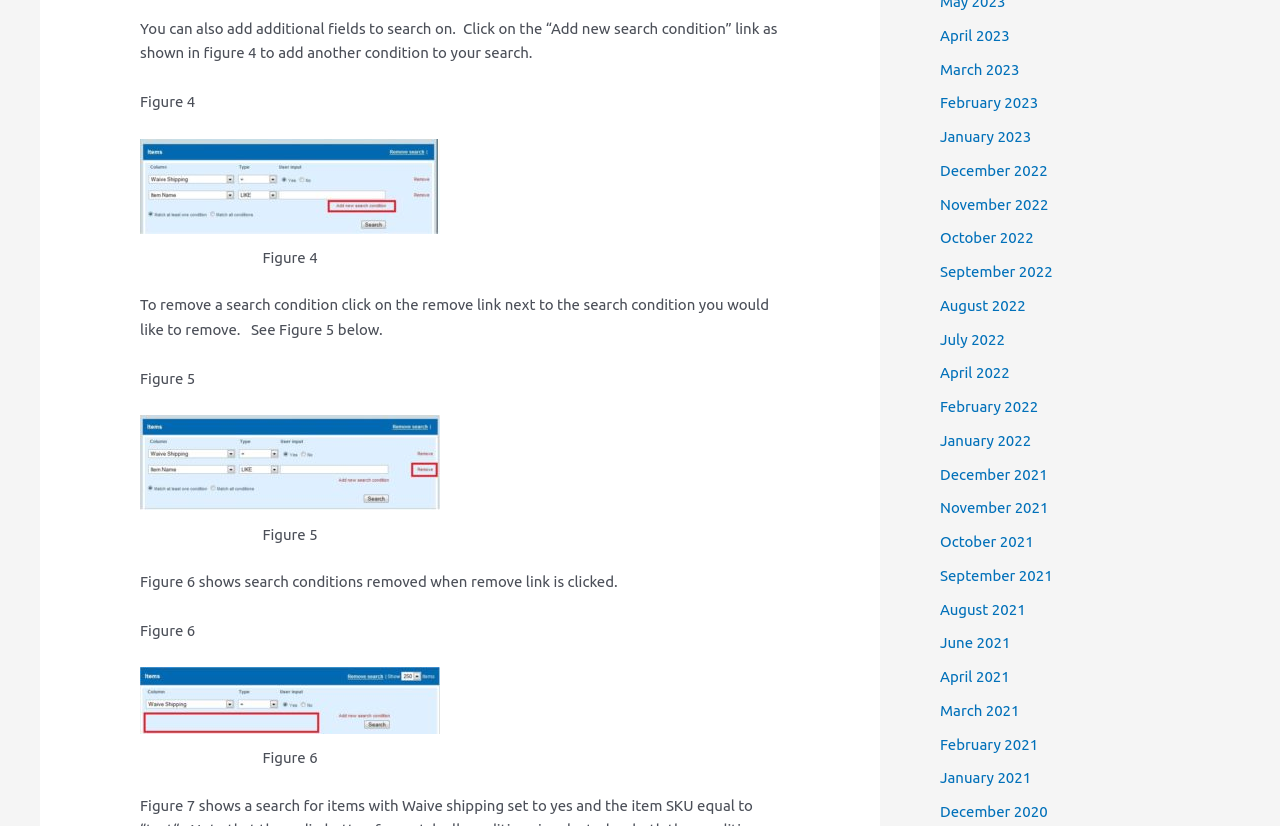Determine the bounding box coordinates for the element that should be clicked to follow this instruction: "View Figure 6". The coordinates should be given as four float numbers between 0 and 1, in the format [left, top, right, bottom].

[0.109, 0.808, 0.344, 0.934]